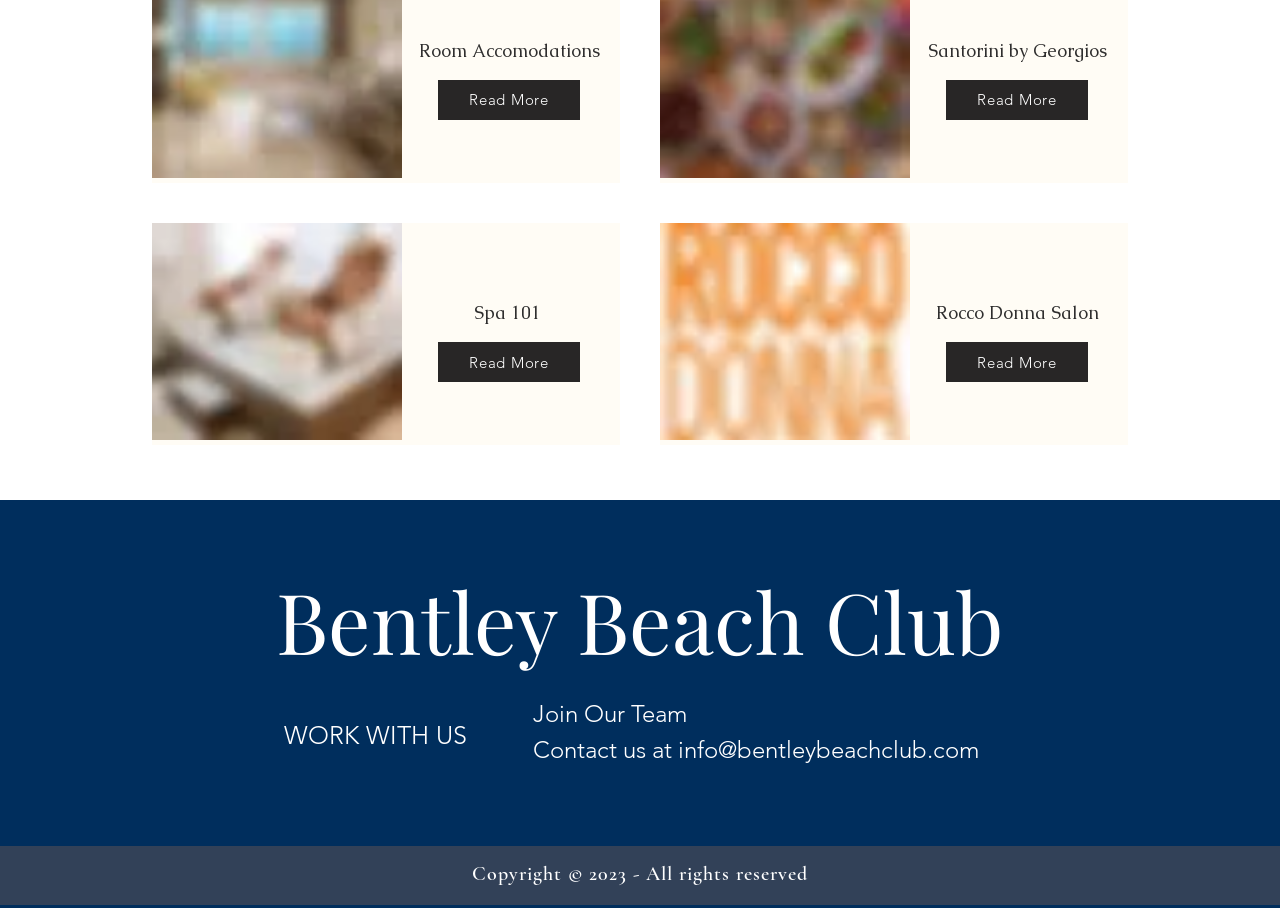What is the email address to contact the beach club?
Using the visual information, reply with a single word or short phrase.

info@bentleybeachclub.com